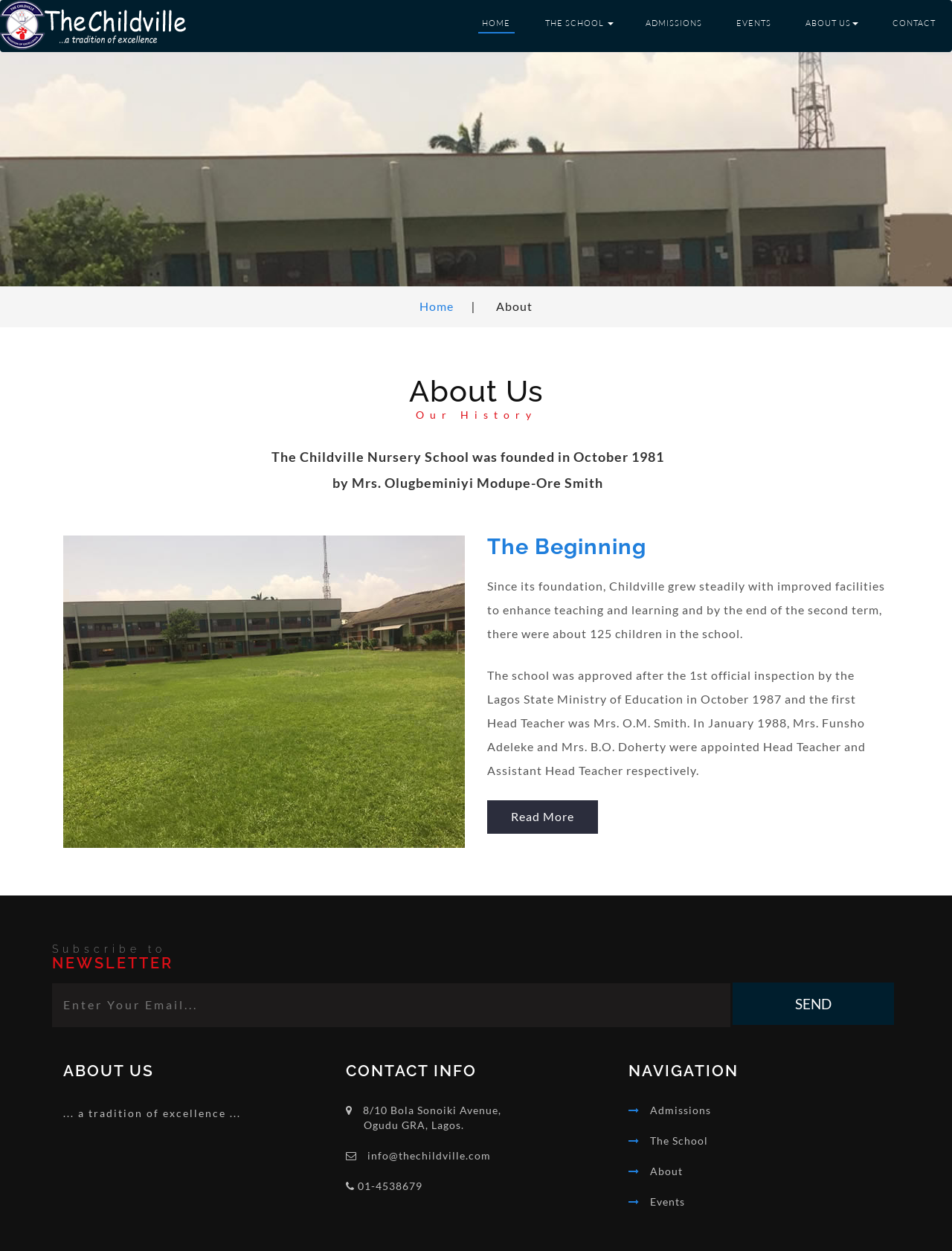Locate the bounding box coordinates of the element that needs to be clicked to carry out the instruction: "Enter email address". The coordinates should be given as four float numbers ranging from 0 to 1, i.e., [left, top, right, bottom].

[0.055, 0.785, 0.767, 0.82]